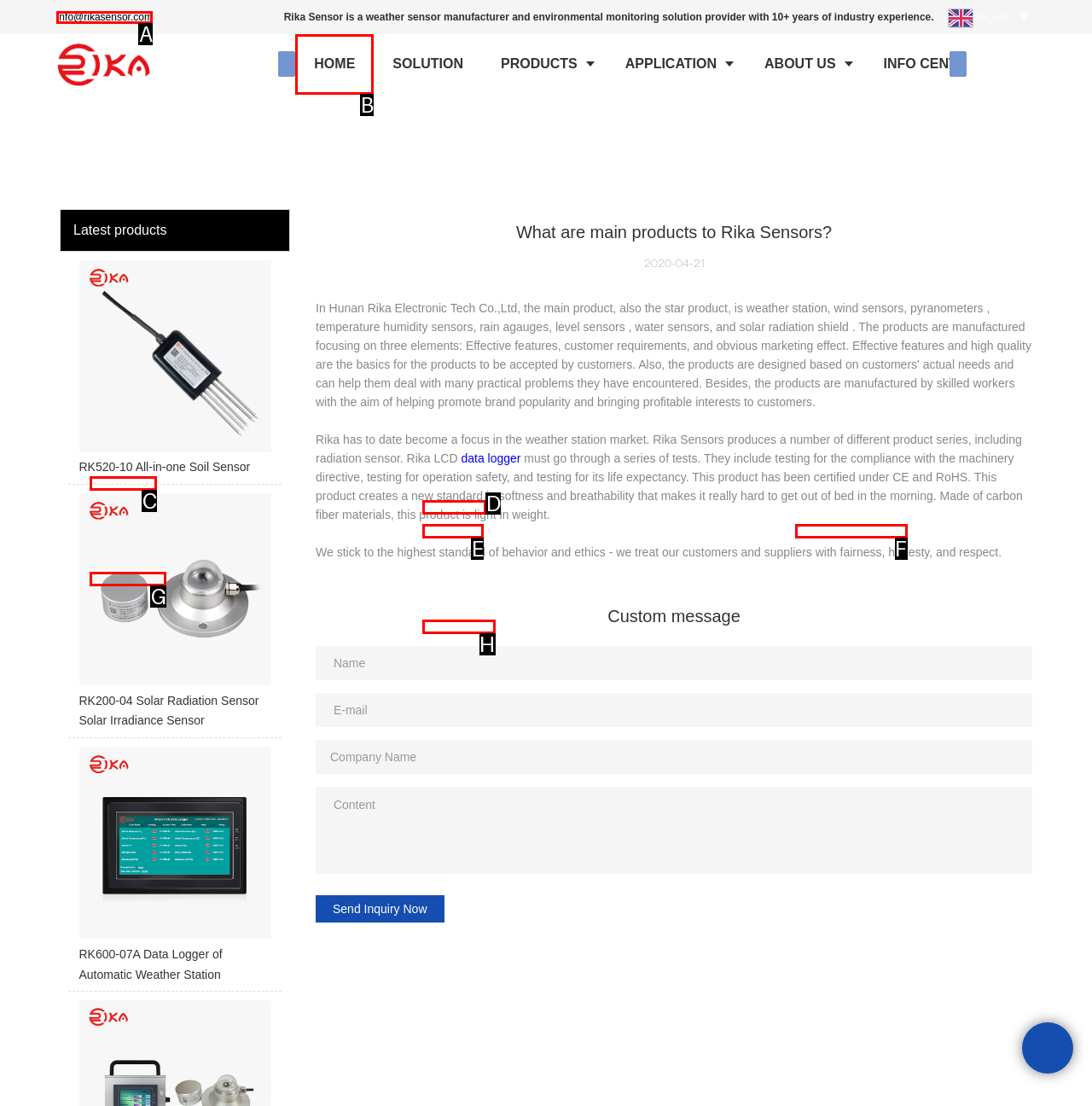Point out which HTML element you should click to fulfill the task: Click the 'HOME' link.
Provide the option's letter from the given choices.

B